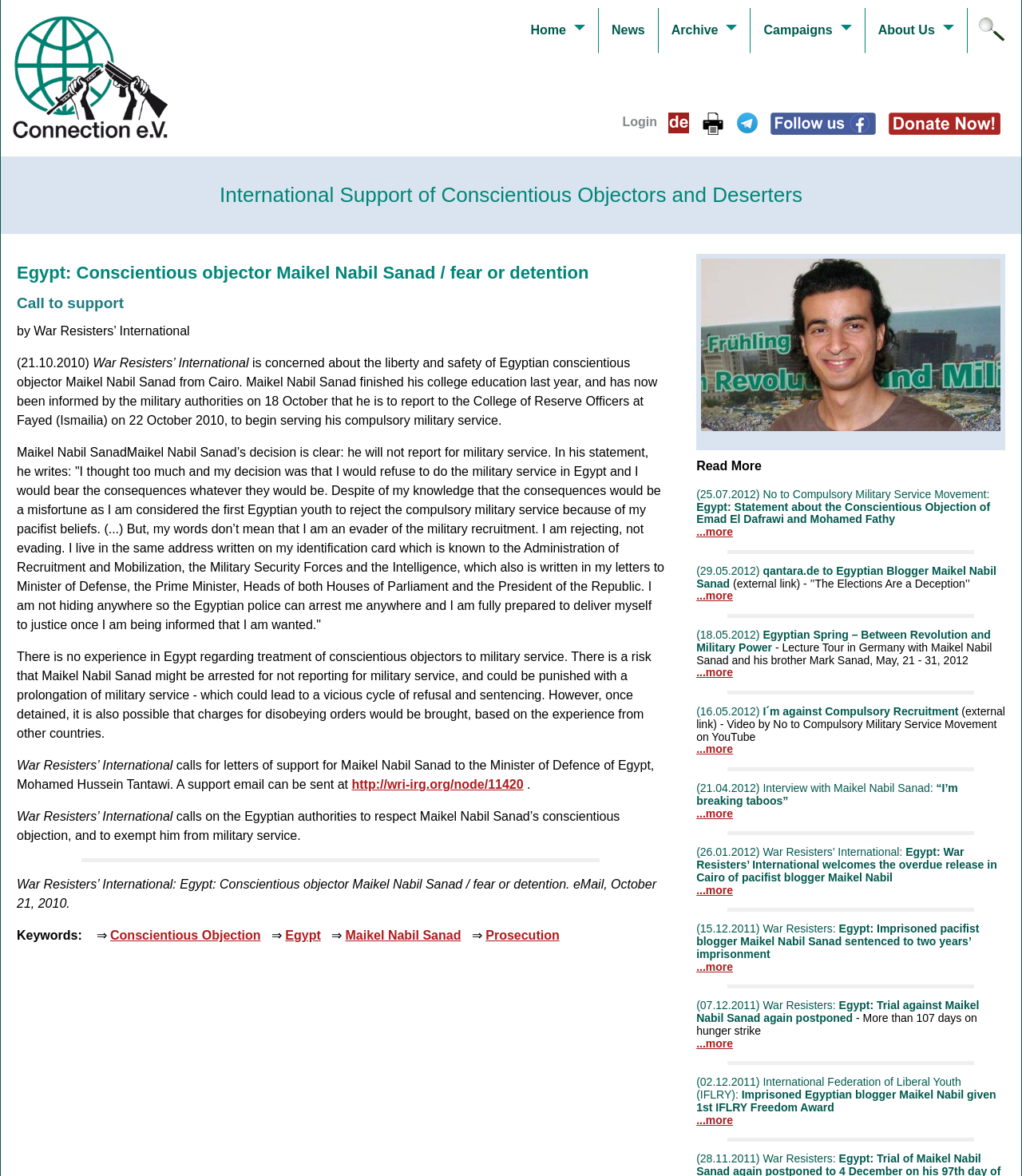Point out the bounding box coordinates of the section to click in order to follow this instruction: "Search for something".

[0.95, 0.007, 0.991, 0.048]